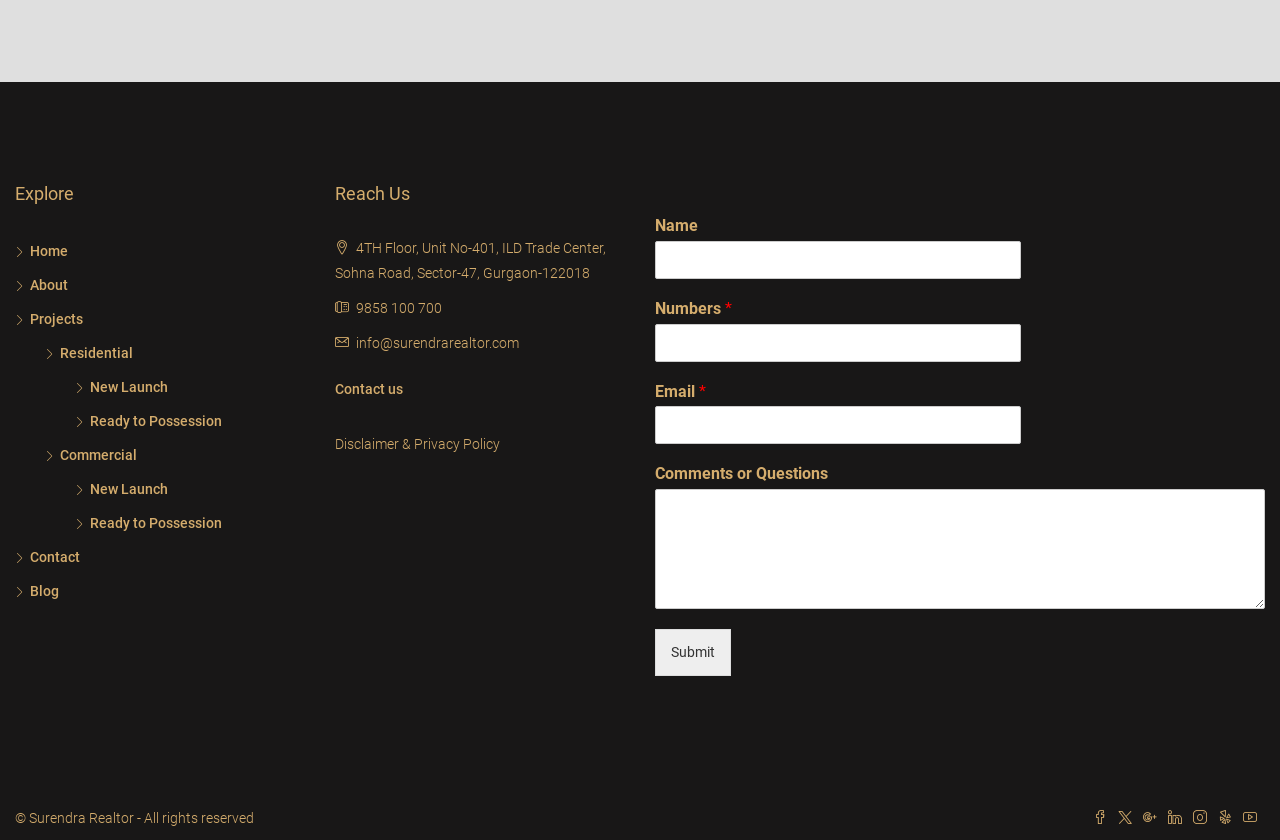How many social media links are there?
Refer to the image and provide a detailed answer to the question.

I counted the number of social media links at the bottom of the page, which are Facebook, Twitter, Instagram, LinkedIn, YouTube, and Pinterest, so there are 6 social media links.